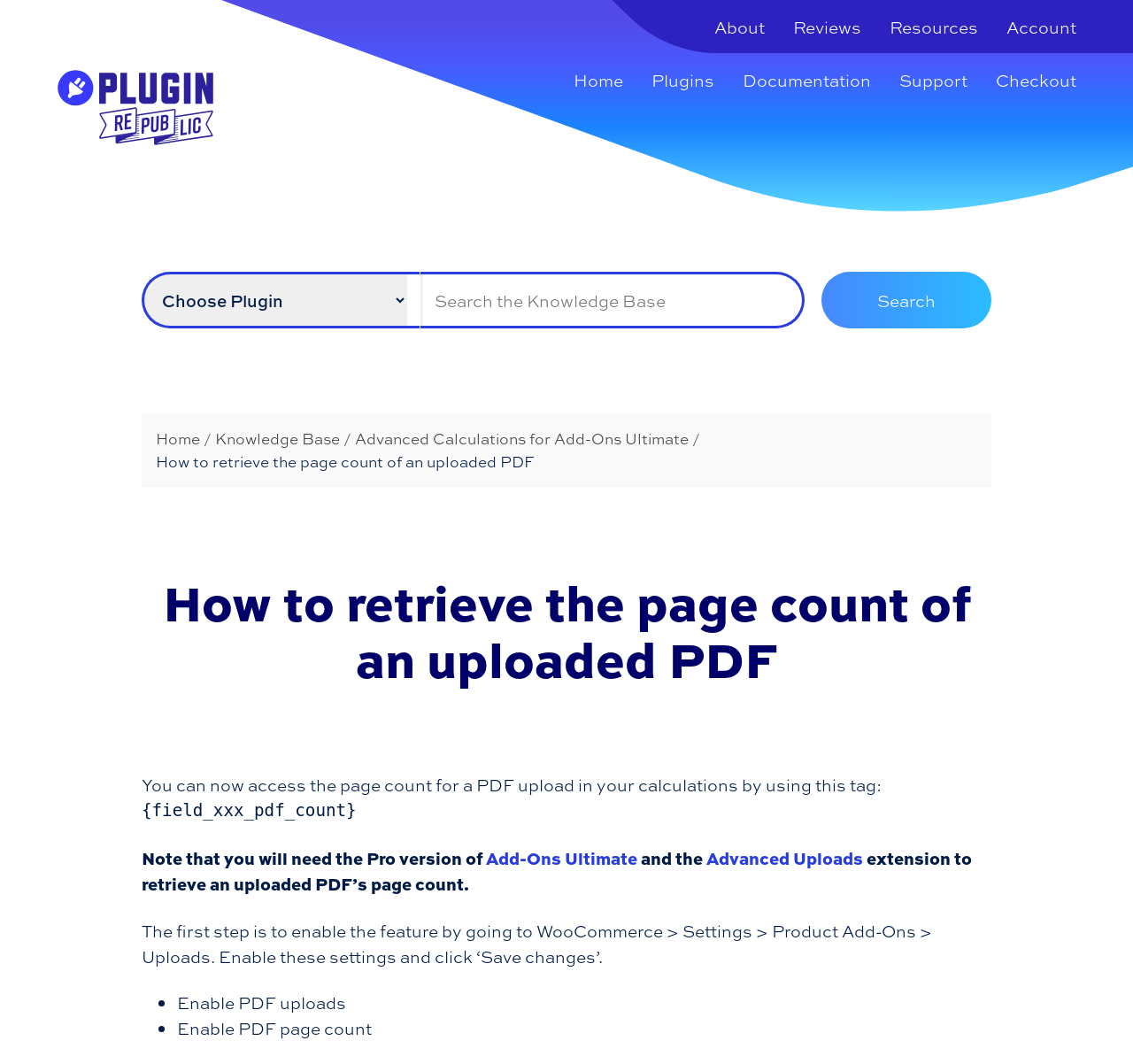Reply to the question with a single word or phrase:
What are the two settings to be enabled for PDF uploads?

PDF uploads and PDF page count